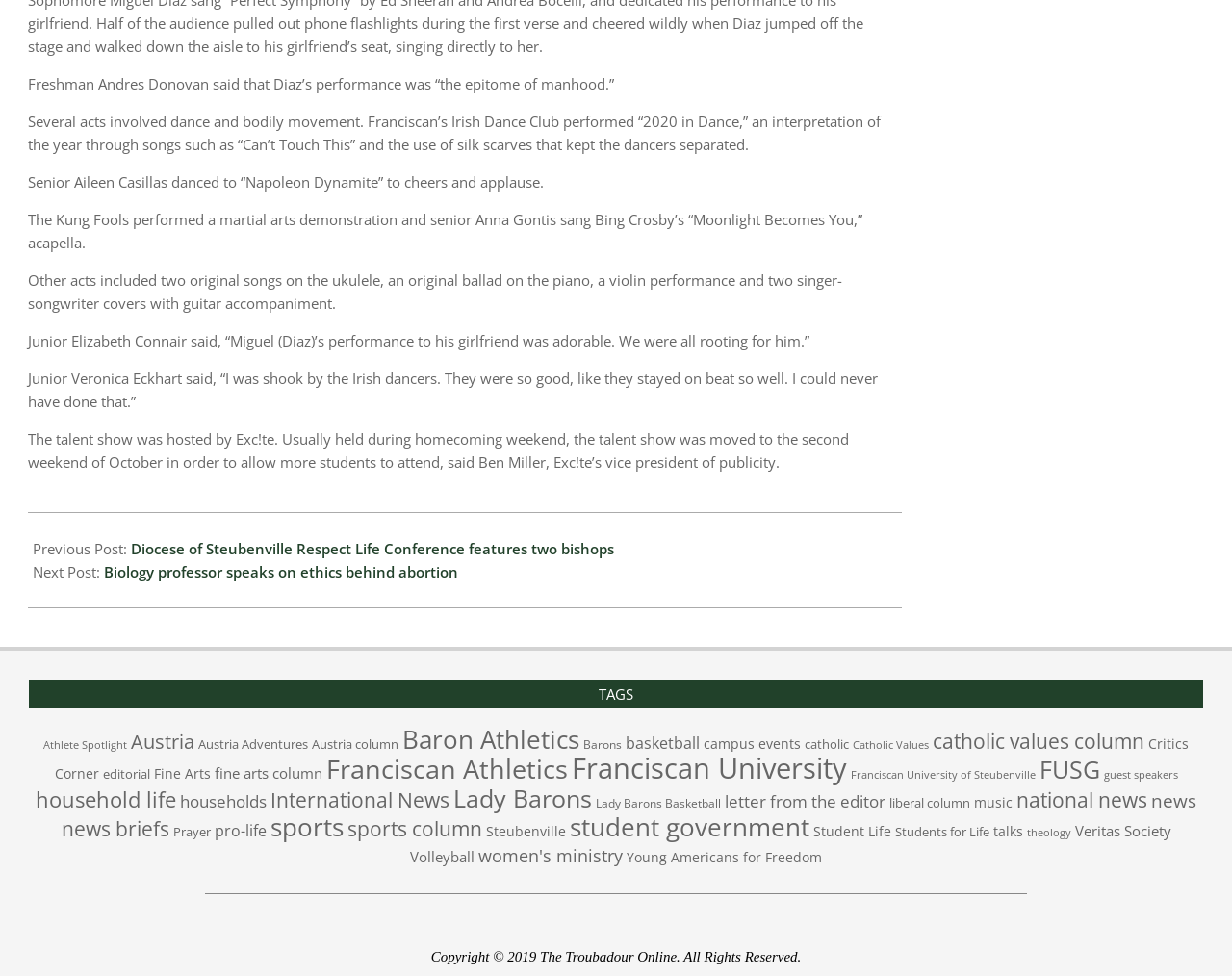Based on the element description liberal column, identify the bounding box of the UI element in the given webpage screenshot. The coordinates should be in the format (top-left x, top-left y, bottom-right x, bottom-right y) and must be between 0 and 1.

[0.722, 0.814, 0.788, 0.831]